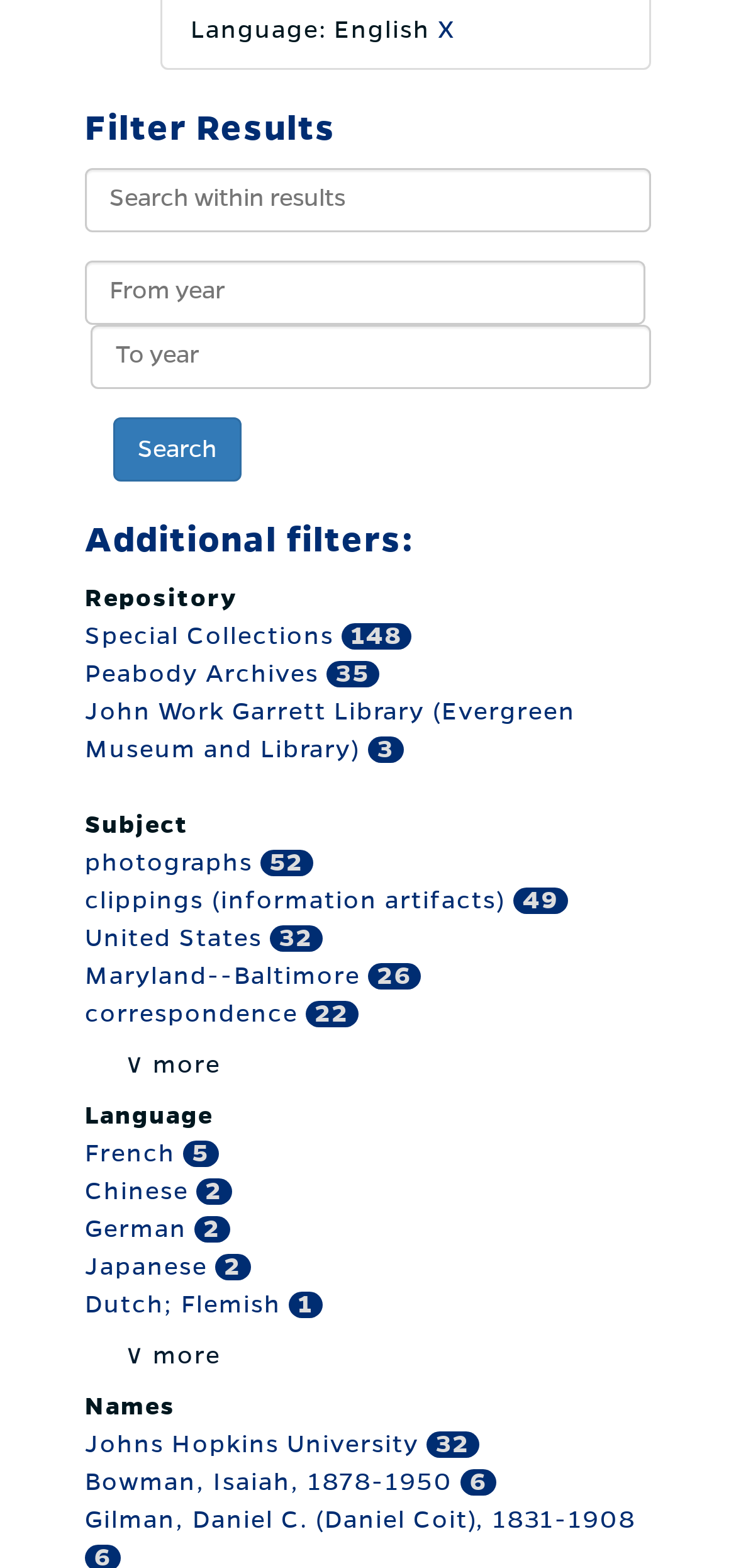Find the bounding box coordinates of the area to click in order to follow the instruction: "Select a language".

[0.115, 0.703, 0.29, 0.72]